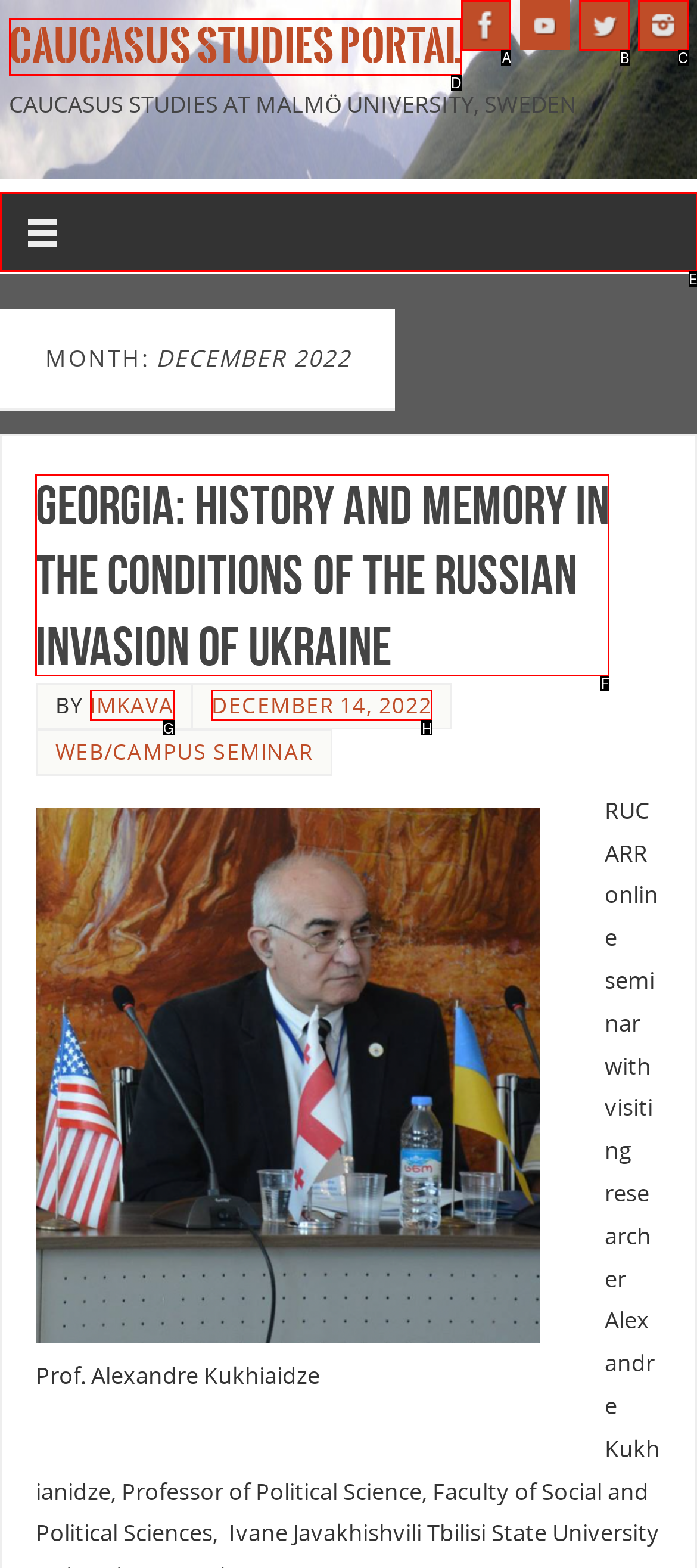Choose the HTML element that should be clicked to achieve this task: Visit Facebook page
Respond with the letter of the correct choice.

A